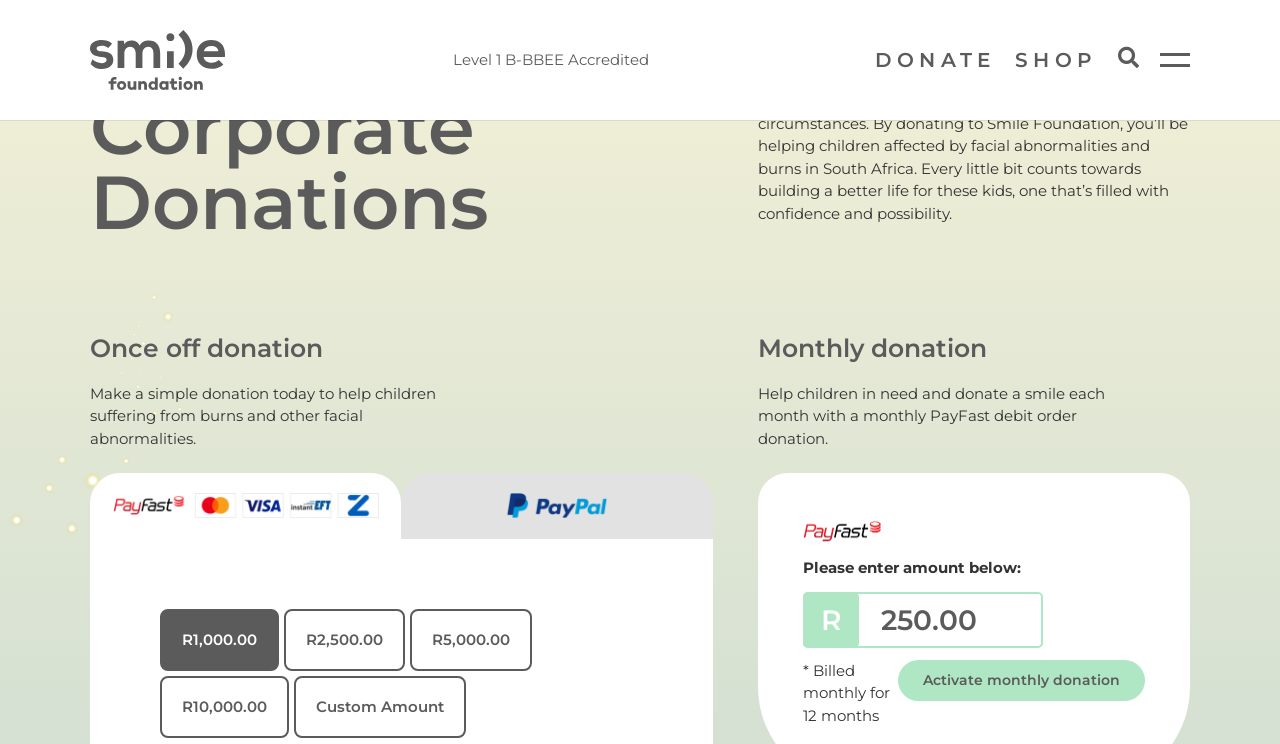Please find the bounding box coordinates of the element that must be clicked to perform the given instruction: "Click the SHOP link". The coordinates should be four float numbers from 0 to 1, i.e., [left, top, right, bottom].

[0.793, 0.059, 0.857, 0.102]